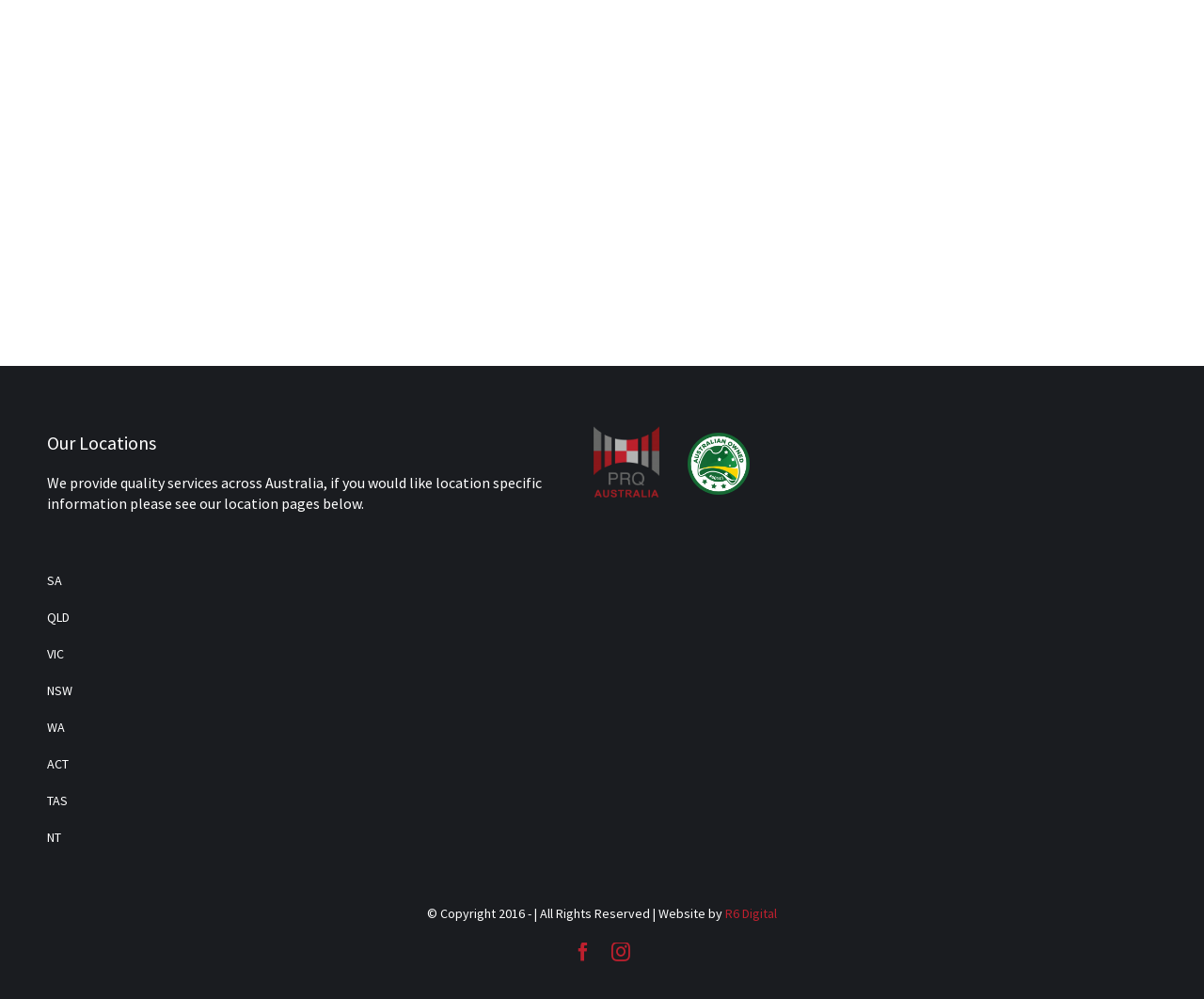Please provide the bounding box coordinates for the UI element as described: "R6 Digital". The coordinates must be four floats between 0 and 1, represented as [left, top, right, bottom].

[0.602, 0.905, 0.645, 0.922]